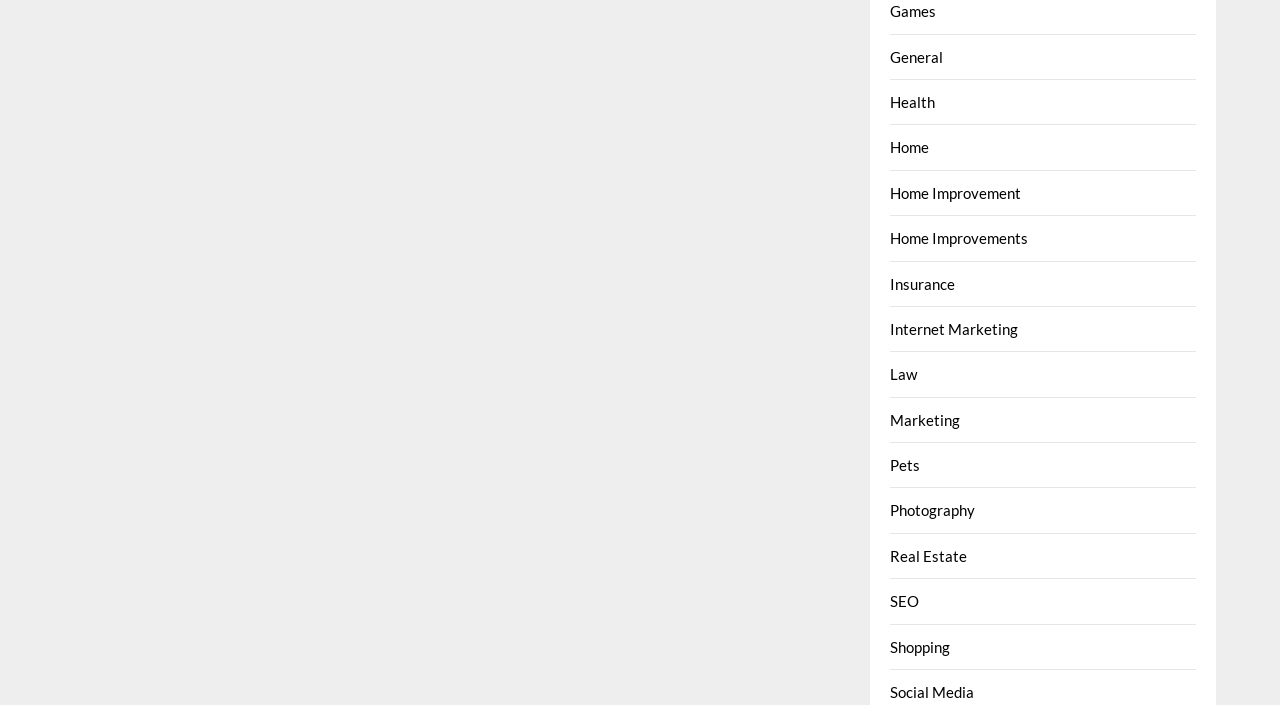Based on the element description "Pets", predict the bounding box coordinates of the UI element.

[0.696, 0.647, 0.719, 0.672]